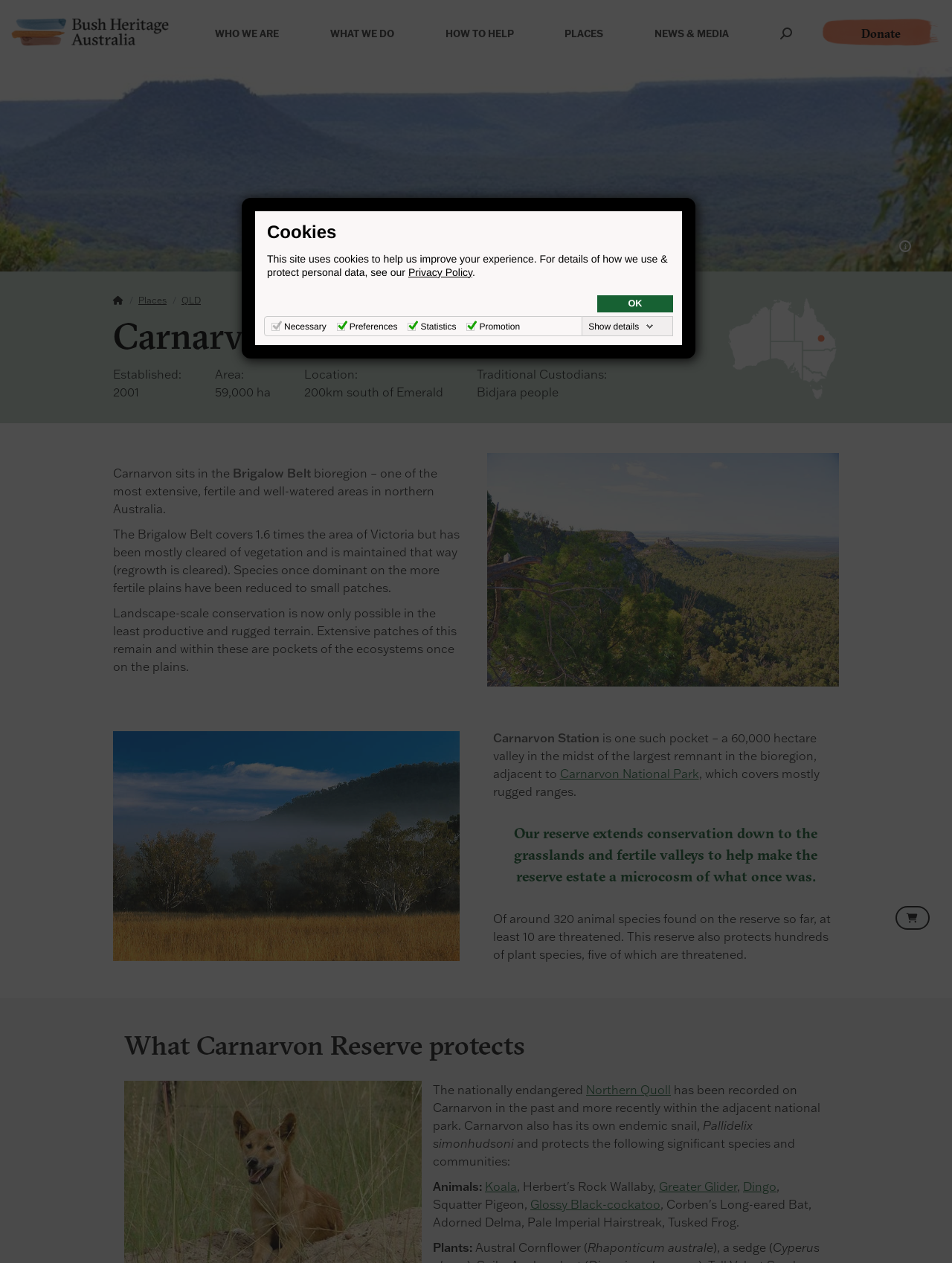Answer the following in one word or a short phrase: 
What is the name of the national park adjacent to the reserve?

Carnarvon National Park